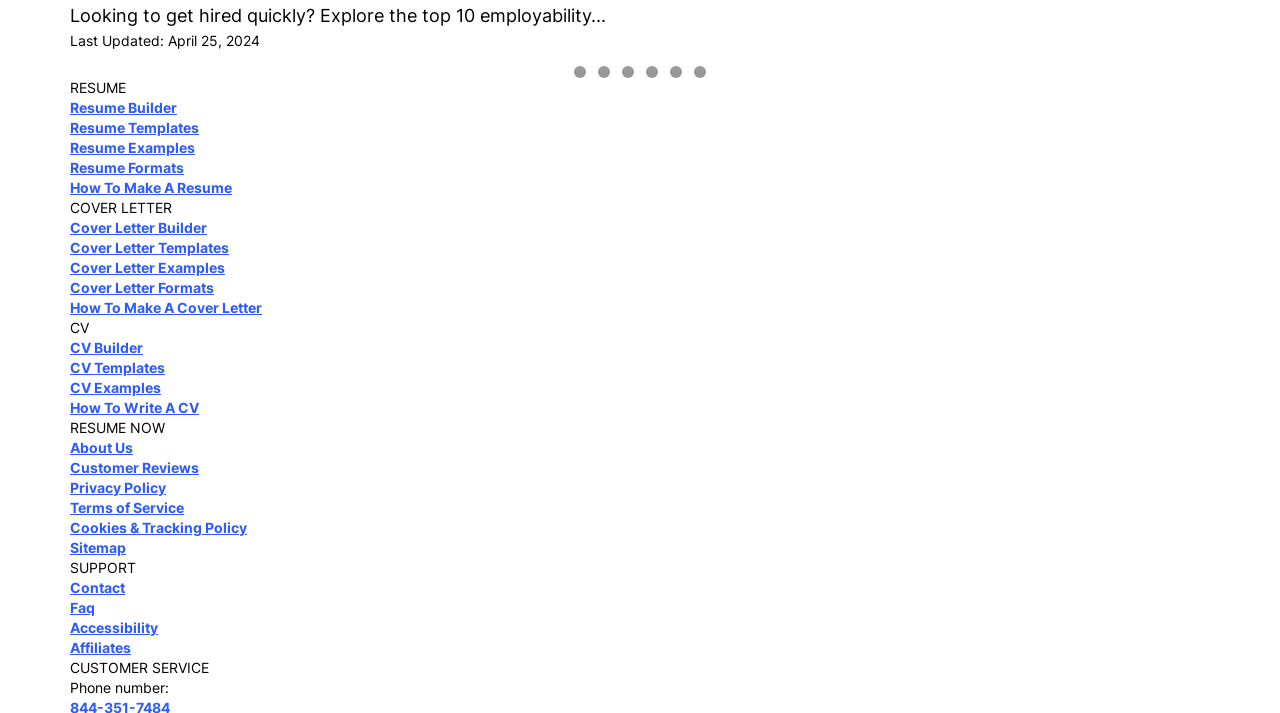Identify the bounding box coordinates of the clickable section necessary to follow the following instruction: "Click on Resume Builder". The coordinates should be presented as four float numbers from 0 to 1, i.e., [left, top, right, bottom].

[0.055, 0.138, 0.138, 0.162]